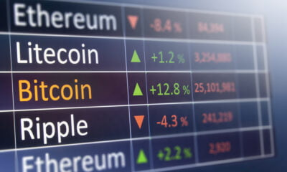What is the percentage change in value for Litecoin?
Using the image as a reference, give an elaborate response to the question.

According to the market overview, Litecoin has shown a modest rise of +1.2%, indicating a slight increase in its value compared to the other currencies.